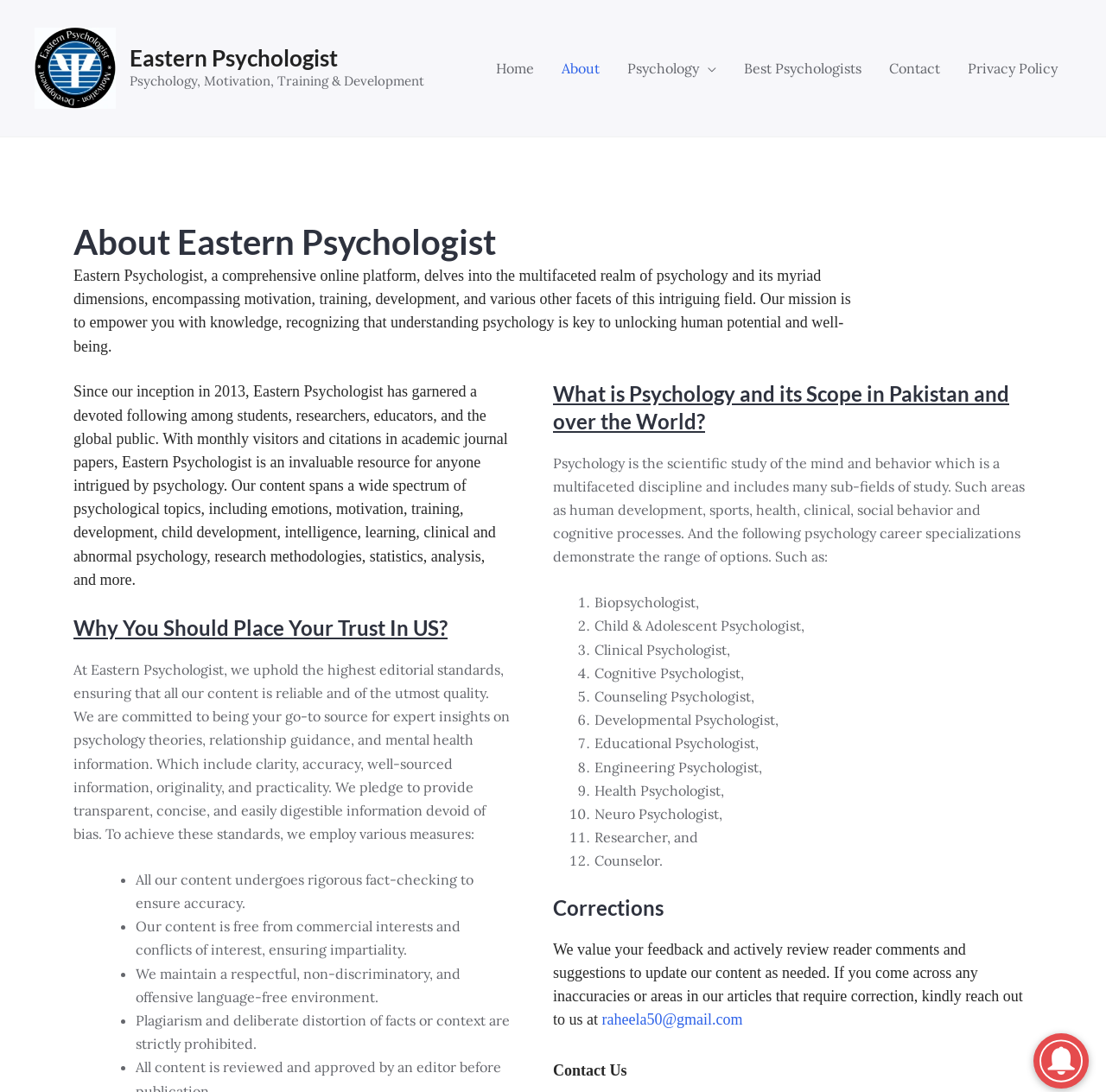Reply to the question with a single word or phrase:
What is the email address to contact for corrections?

raheela50@gmail.com